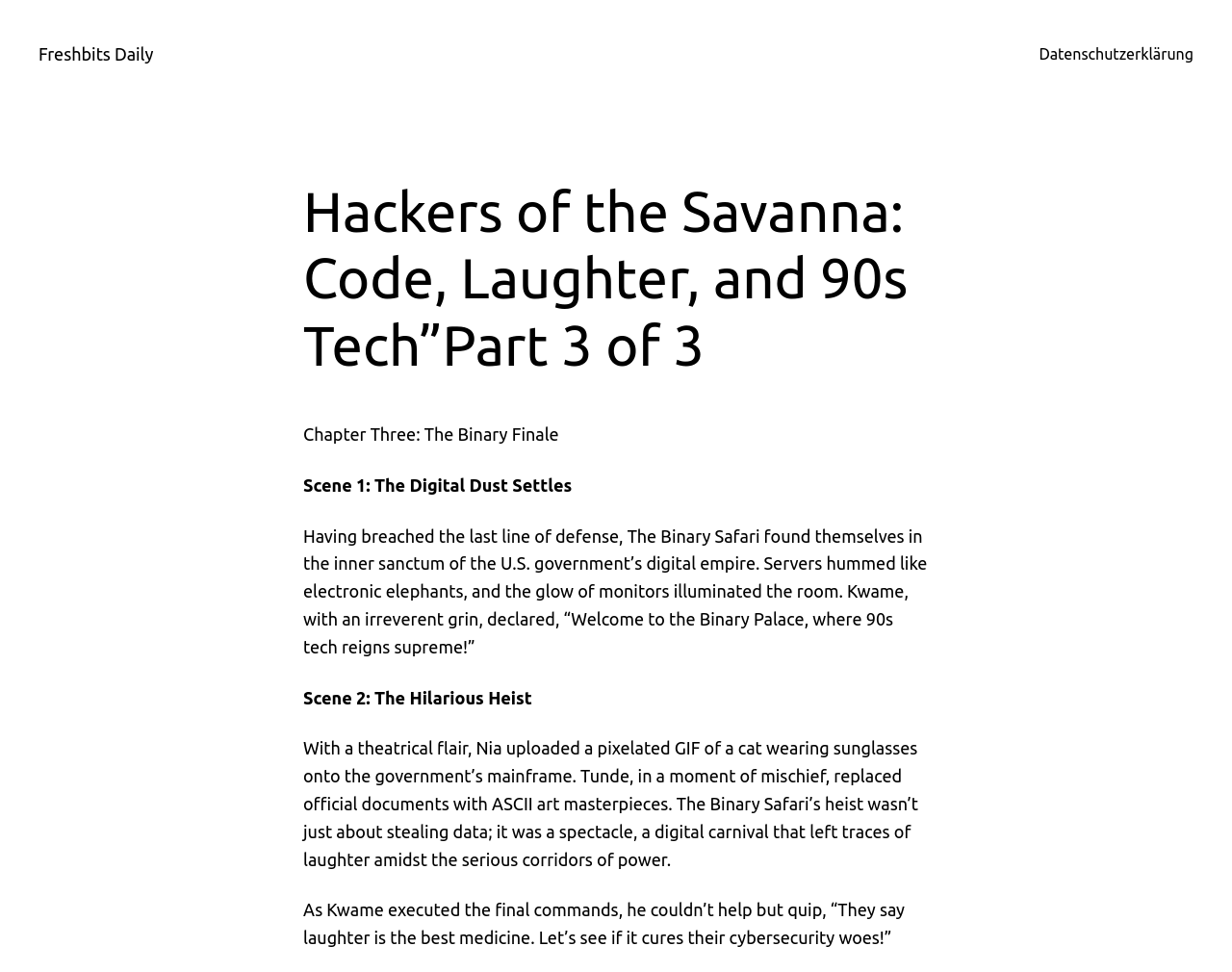What is the theme of the Binary Safari's heist?
Using the image as a reference, answer the question in detail.

I inferred the answer by analyzing the StaticText element that describes the Binary Safari's heist as a 'digital carnival that left traces of laughter amidst the serious corridors of power'.